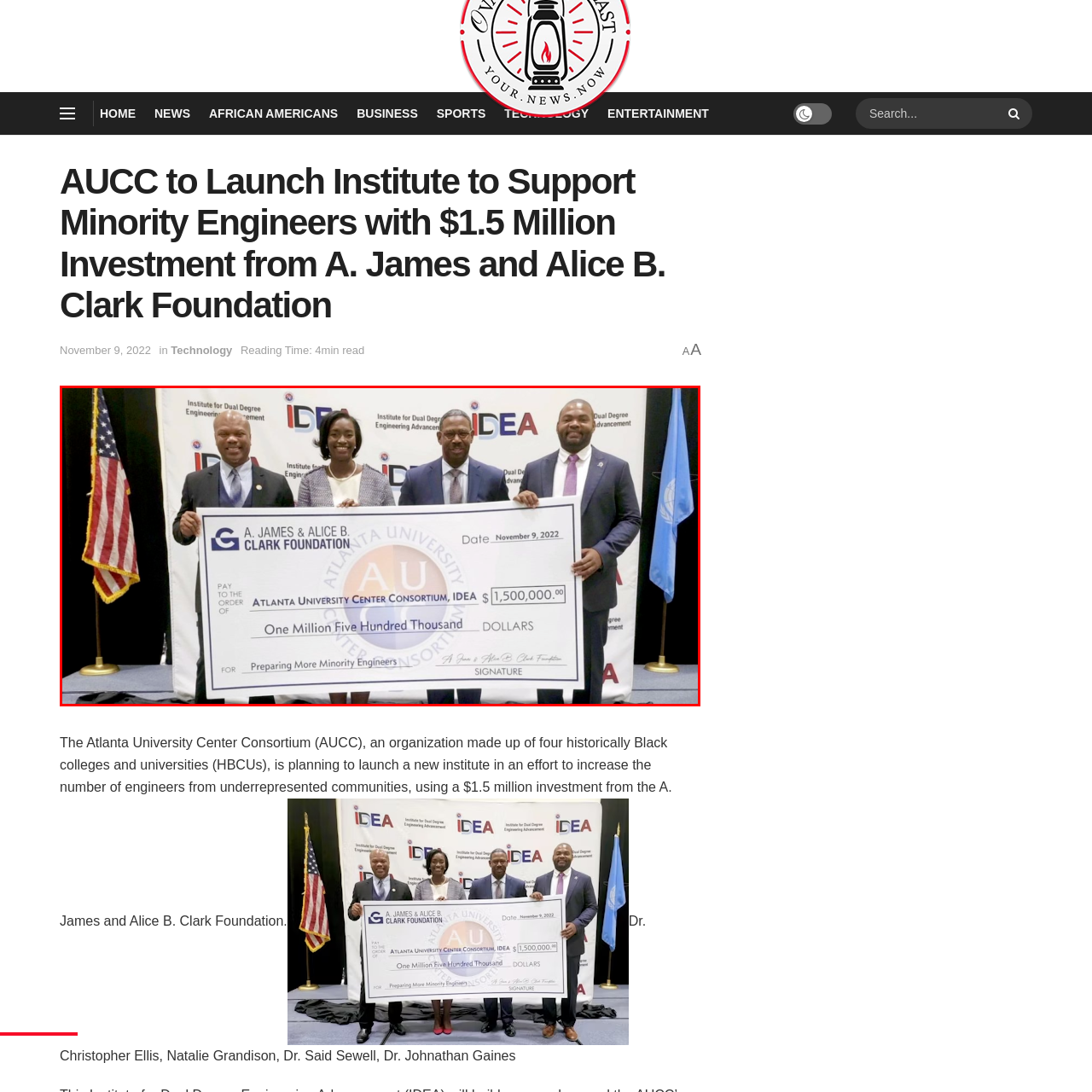What is the purpose of the institute established by the A. James and Alice B. Clark Foundation?
Inspect the image within the red bounding box and answer concisely using one word or a short phrase.

Preparing minority engineers